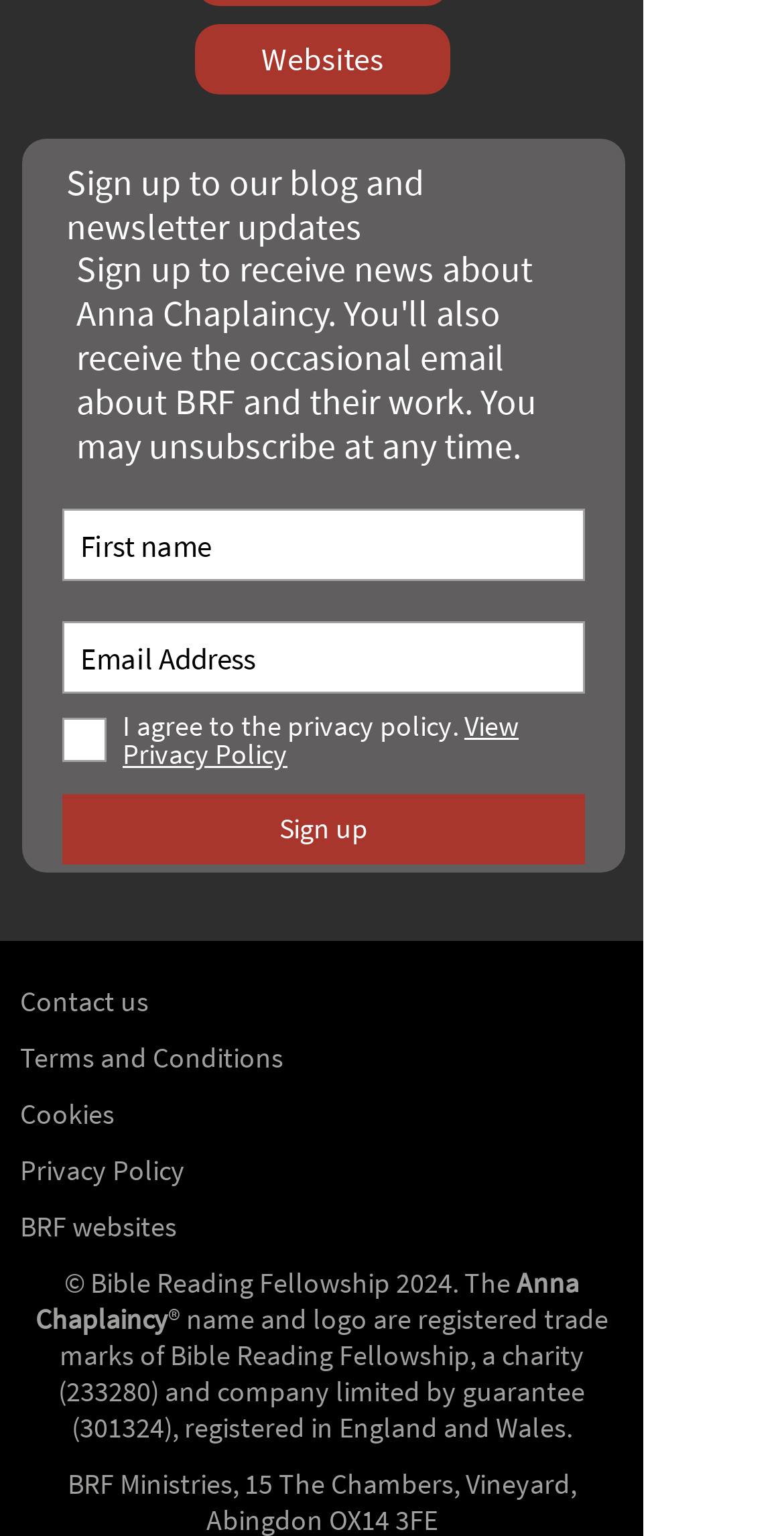Determine the bounding box coordinates for the HTML element described here: "View Privacy Policy".

[0.156, 0.461, 0.662, 0.503]